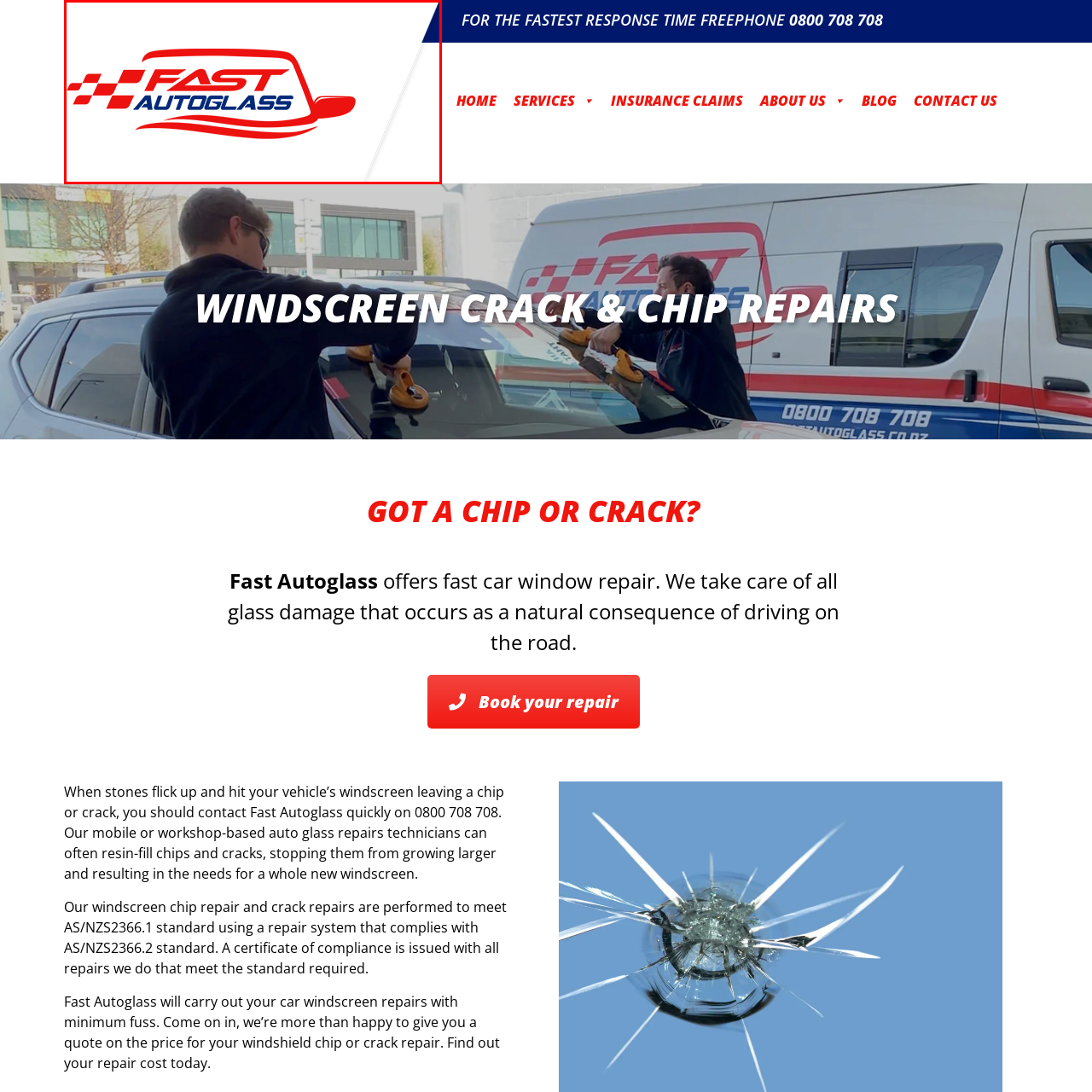What is the focus of Fast Autoglass?
View the image contained within the red box and provide a one-word or short-phrase answer to the question.

Automotive glass solutions